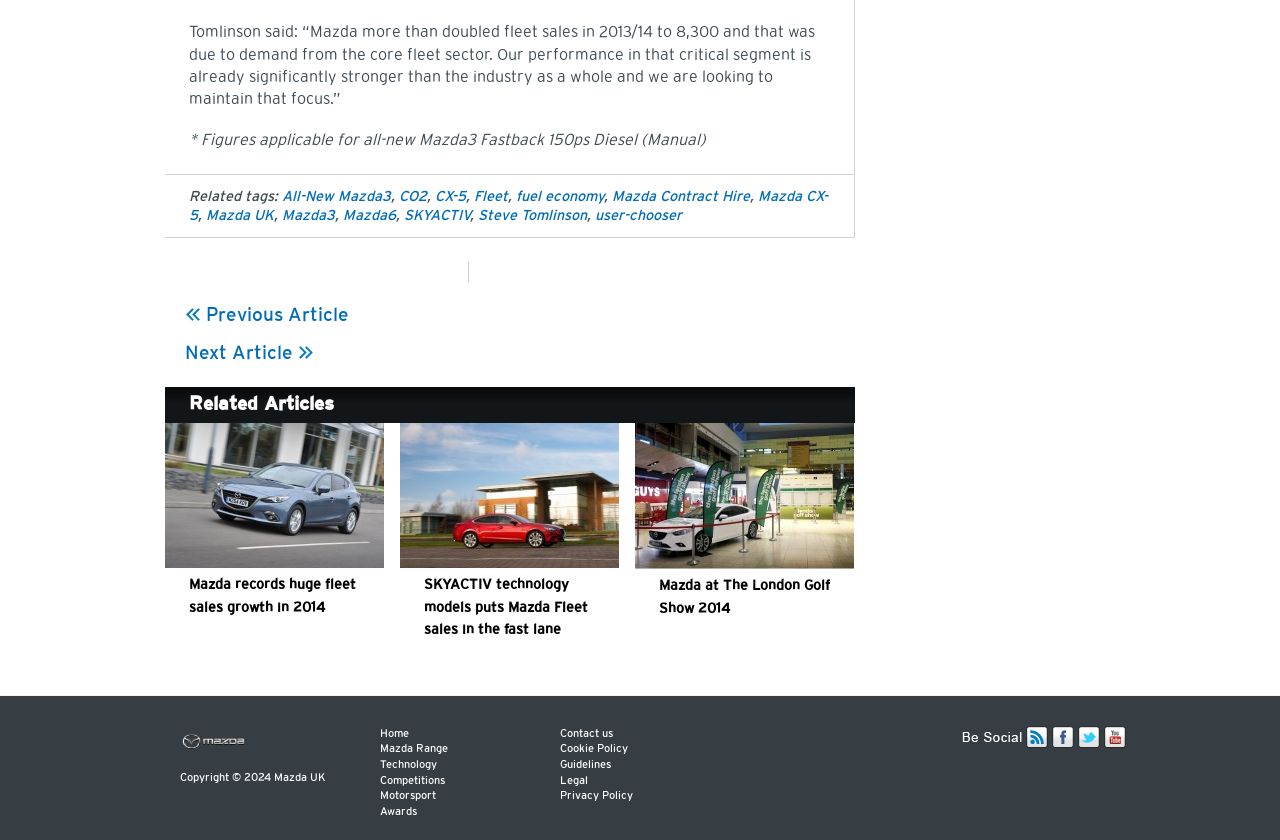Given the description of a UI element: "Mazda Contract Hire", identify the bounding box coordinates of the matching element in the webpage screenshot.

[0.478, 0.225, 0.586, 0.243]